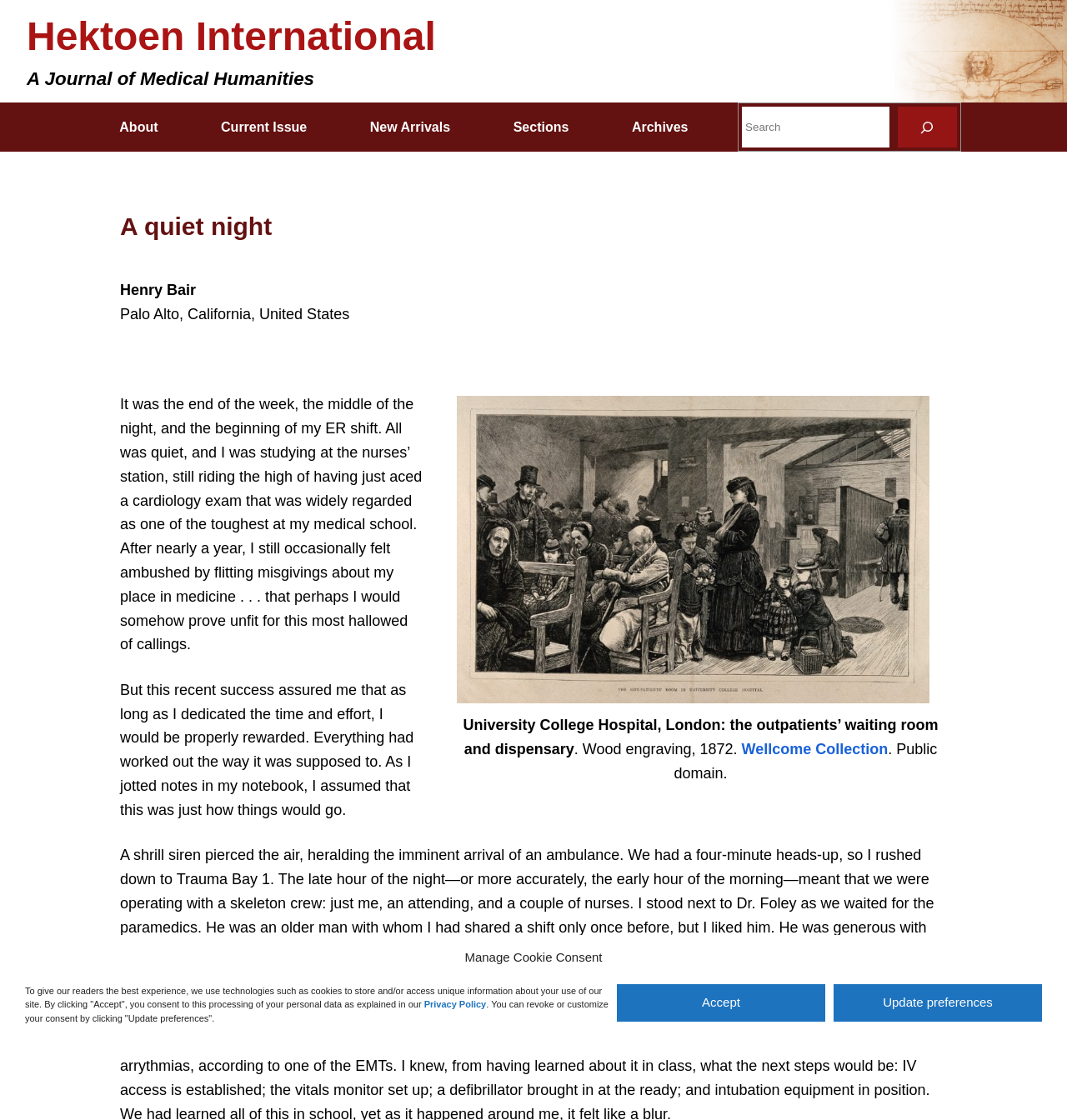Find the bounding box coordinates for the UI element that matches this description: "New Arrivals".

[0.334, 0.098, 0.434, 0.129]